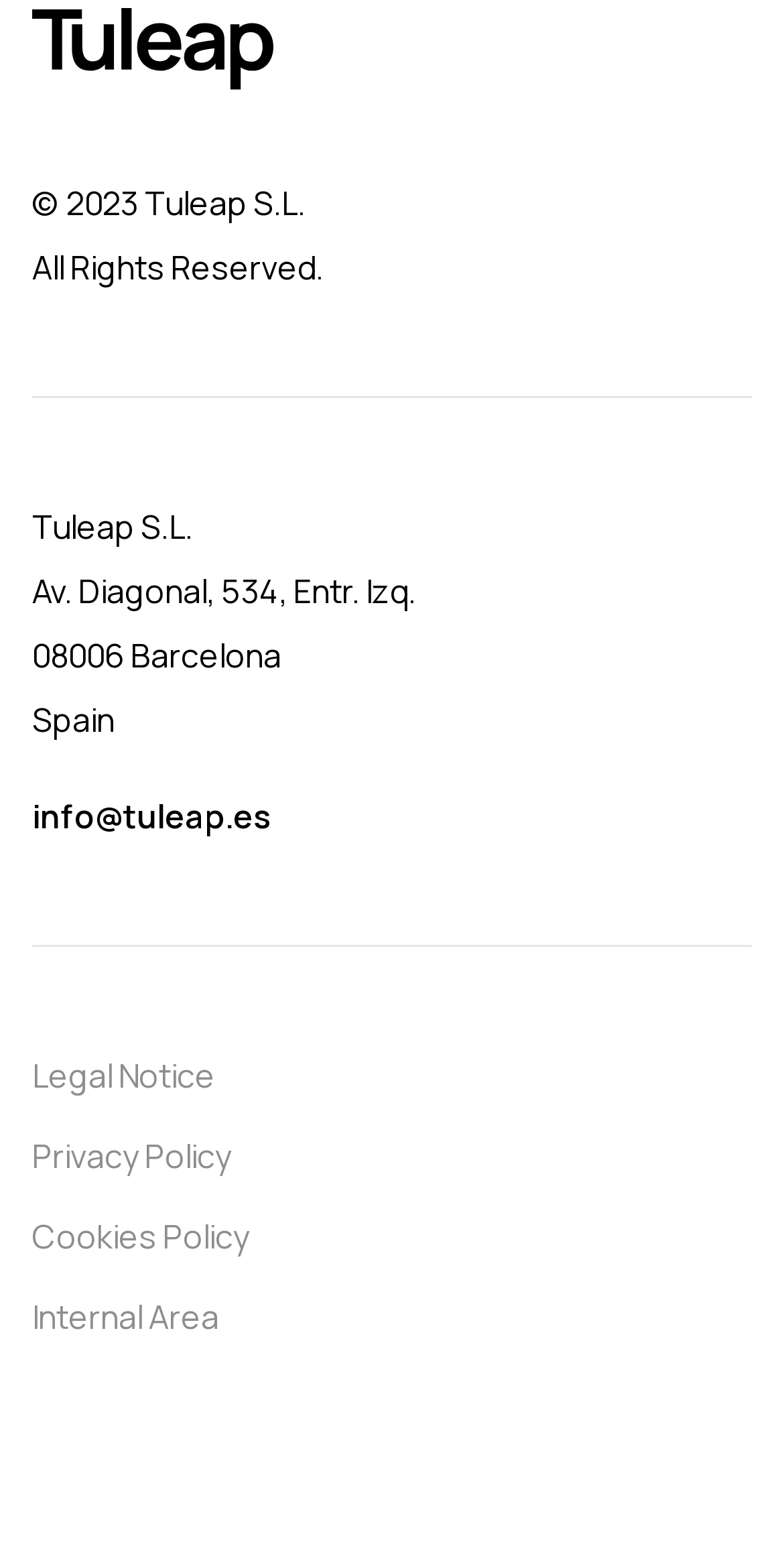Determine the bounding box coordinates for the UI element described. Format the coordinates as (top-left x, top-left y, bottom-right x, bottom-right y) and ensure all values are between 0 and 1. Element description: info@tuleap.es

[0.041, 0.509, 0.346, 0.551]